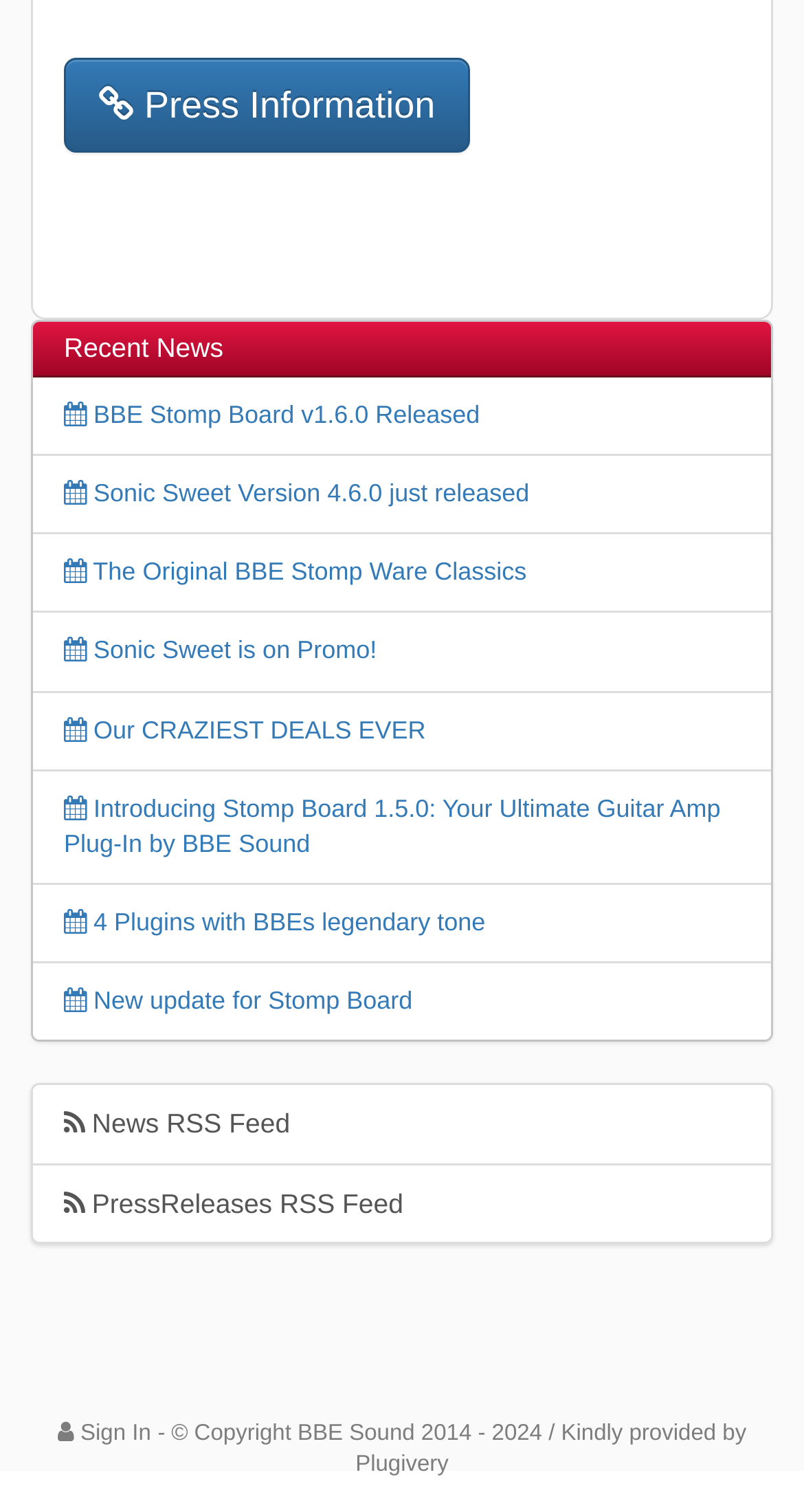Please specify the bounding box coordinates of the clickable section necessary to execute the following command: "Read about BBE Stomp Board v1.6.0 release".

[0.079, 0.265, 0.597, 0.284]